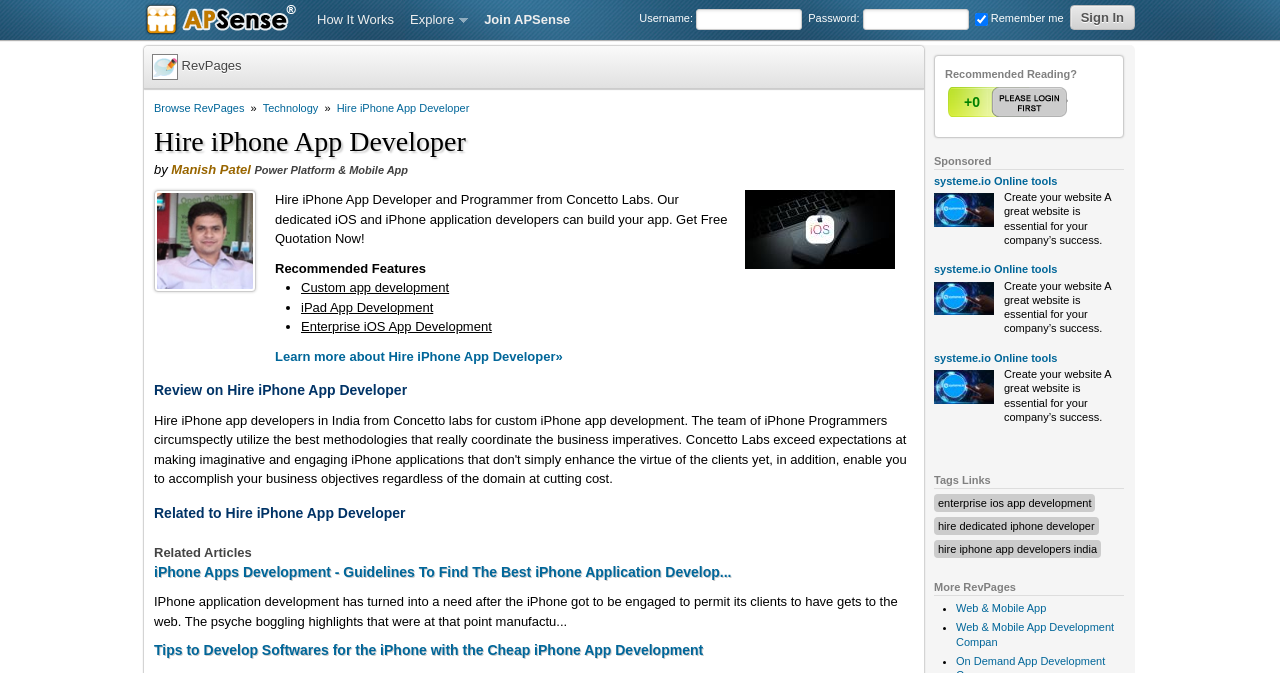Respond to the question below with a single word or phrase:
What is the category of the sponsored link?

Online tools